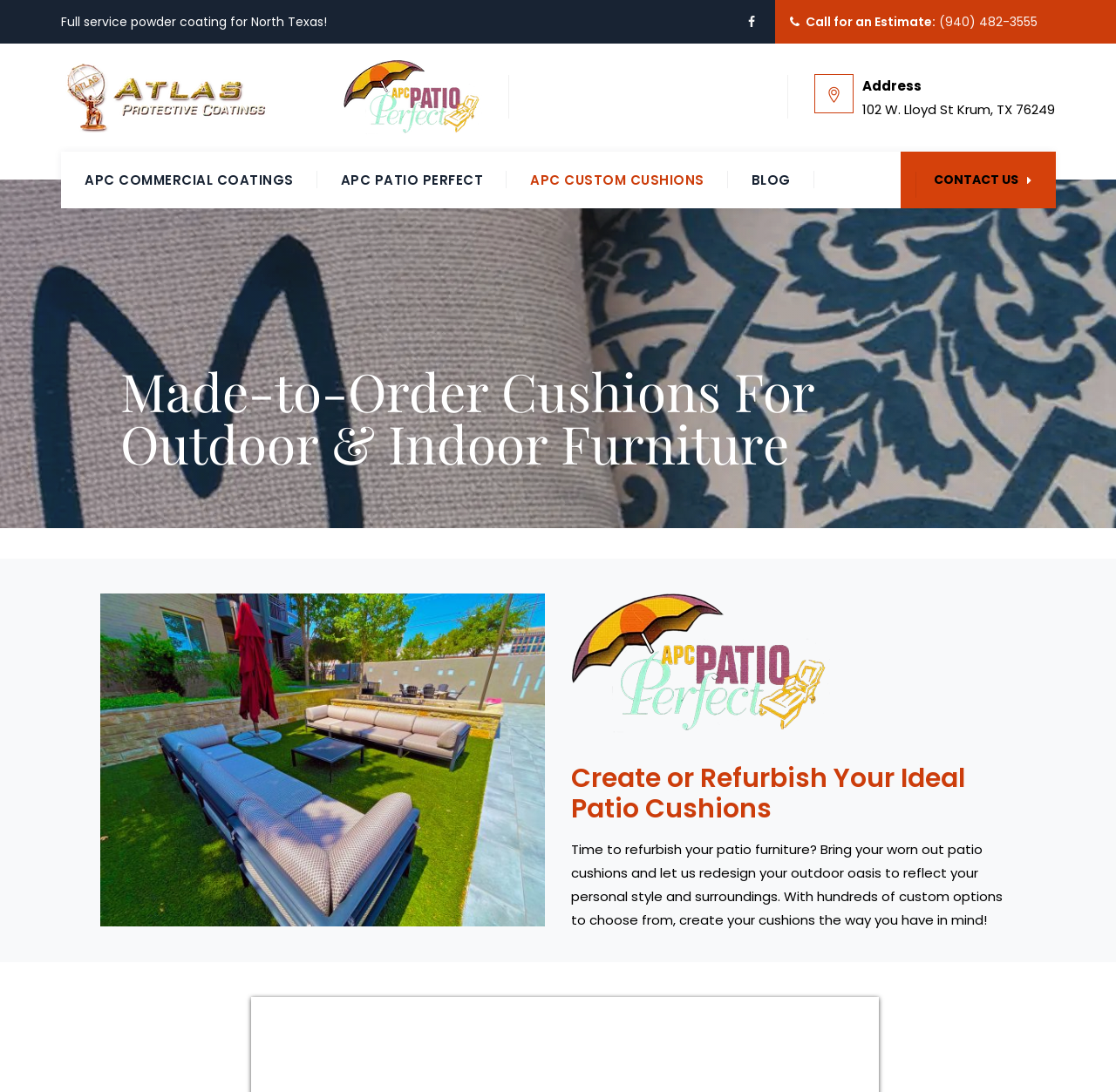What is the name of the company's patio furniture service?
Give a detailed response to the question by analyzing the screenshot.

The name of the service can be found in the top navigation menu, as well as in the logo image in the top section of the webpage.